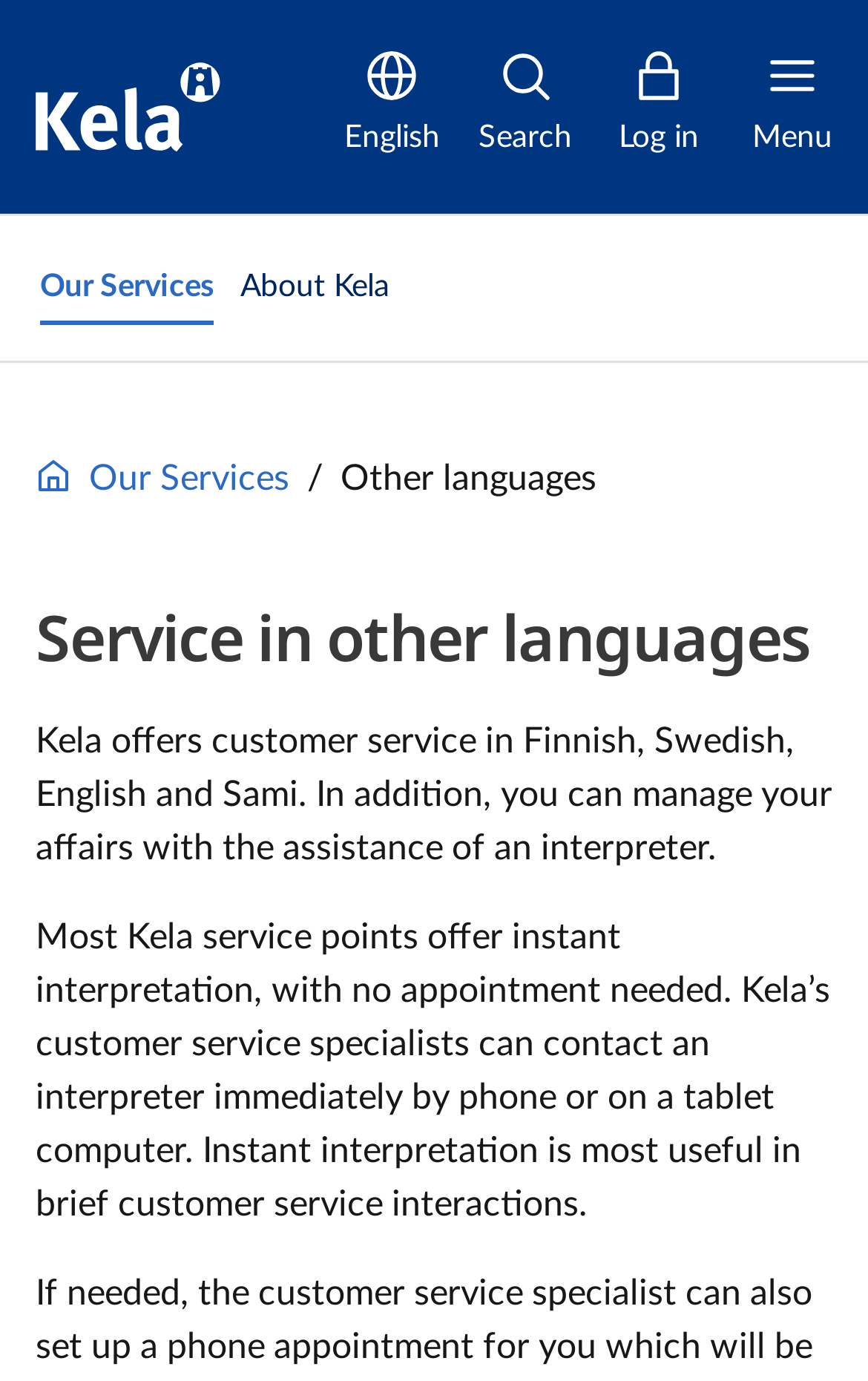What languages does Kela offer customer service in? Based on the screenshot, please respond with a single word or phrase.

Finnish, Swedish, English, Sami